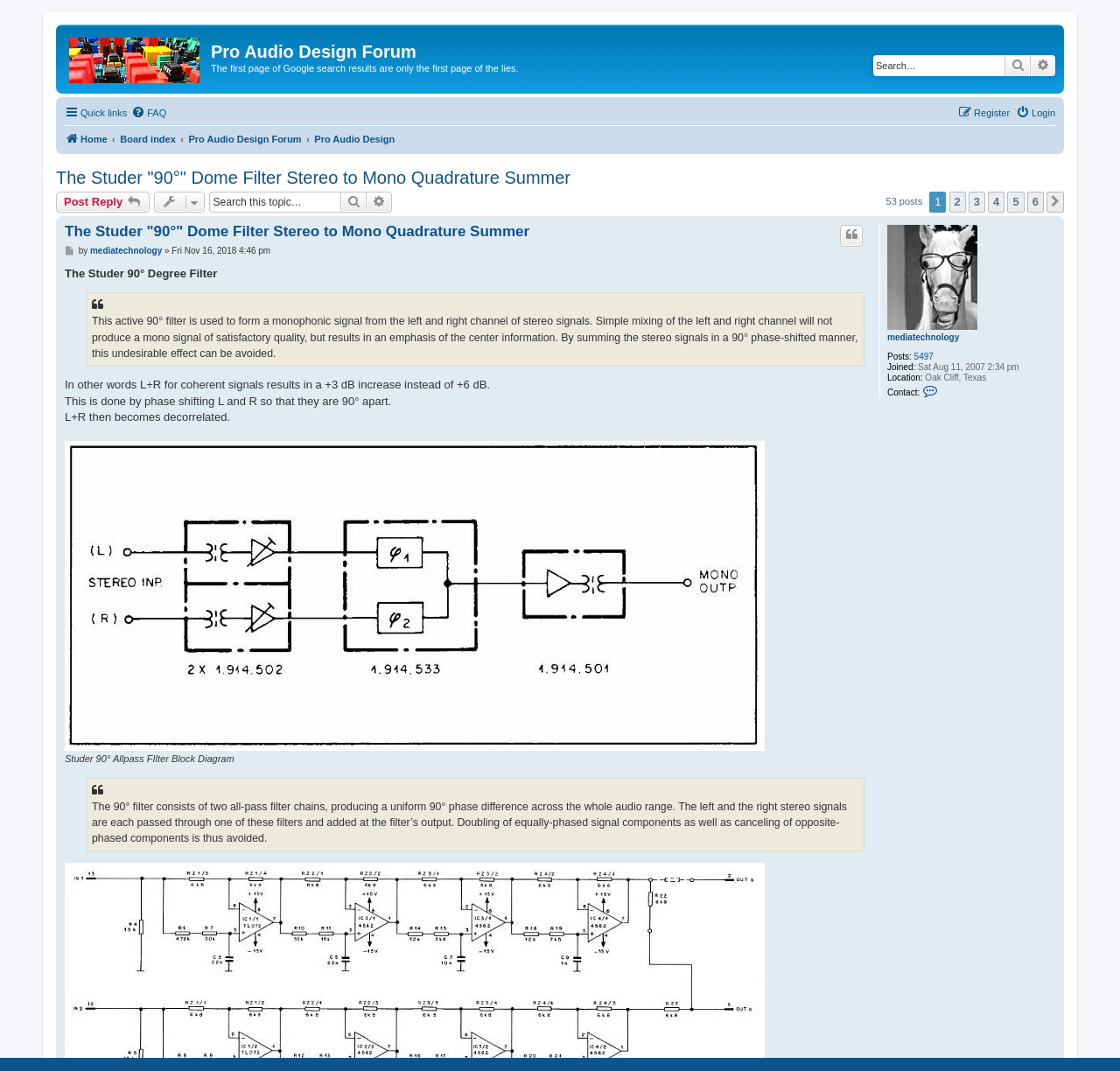Explain the webpage in detail.

The webpage is a forum discussion page titled "The Studer "90°" Dome Filter Stereo to Mono Quadrature Summer" on the Pro Audio Design Forum. At the top, there is a navigation menu with links to "Home", "Quick links", "FAQ", "Login", and "Register". Below this, there is a search bar with a "Search" button and an "Advanced search" link.

The main content of the page is a discussion thread with a heading that matches the page title. The thread has 53 posts, and there are pagination buttons at the bottom to navigate through the pages.

On the left side of the page, there is a user profile section with an avatar image, username "mediatechnology", and details such as the number of posts, join date, location, and contact information.

The discussion thread starts with a quote from the first page of Google search results, followed by a post from the user "mediatechnology" explaining the concept of the Studer 90° filter. The post includes a blockquote with a detailed description of the filter's functionality and a diagram image.

Throughout the page, there are various links to reply to the post, quote the post, and navigate to other pages. The overall layout is organized, with clear headings and concise text, making it easy to follow the discussion thread.